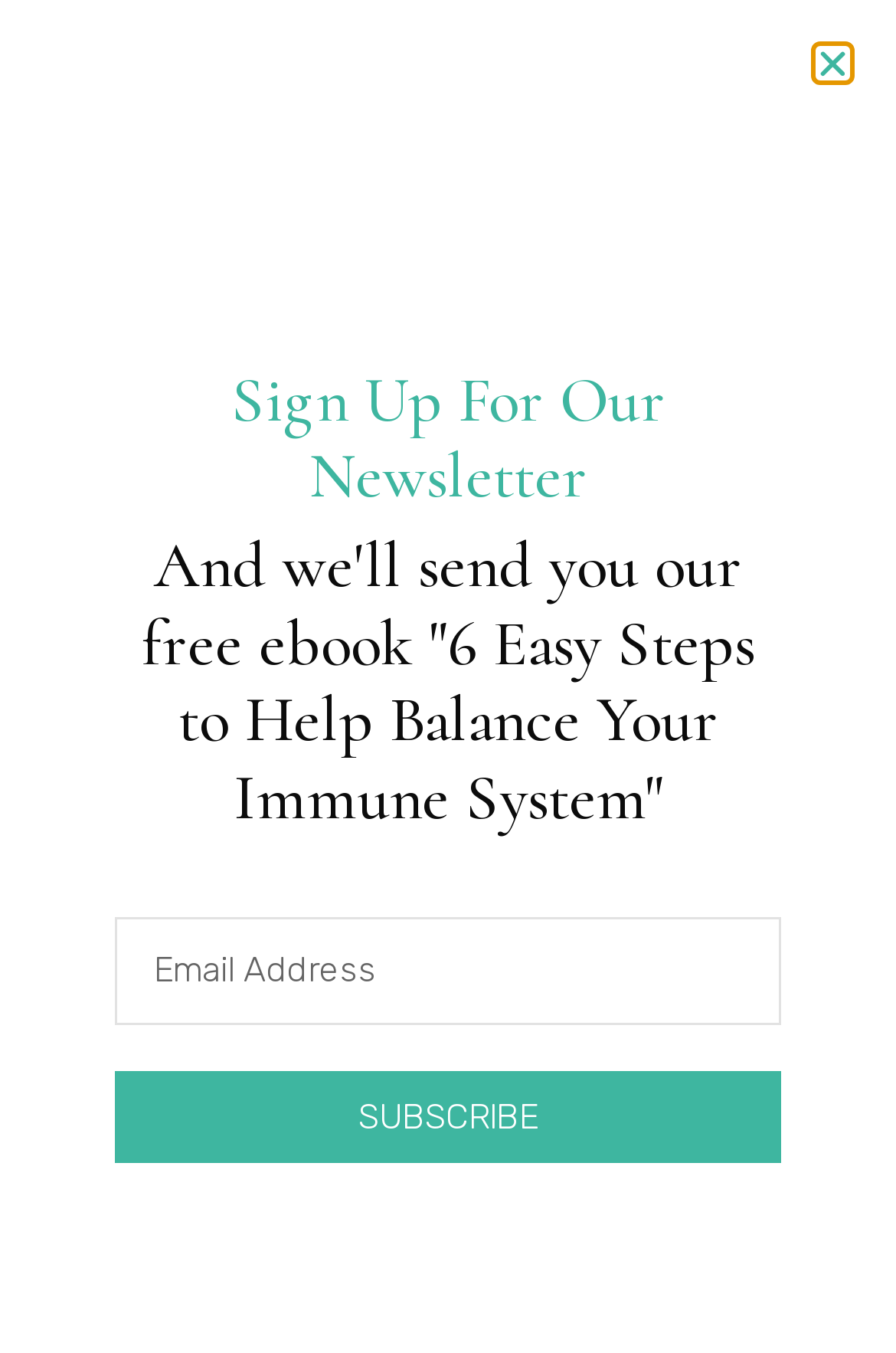What is the email address to contact for inquiries?
Respond with a short answer, either a single word or a phrase, based on the image.

miranda@realfunctionalhealing.com